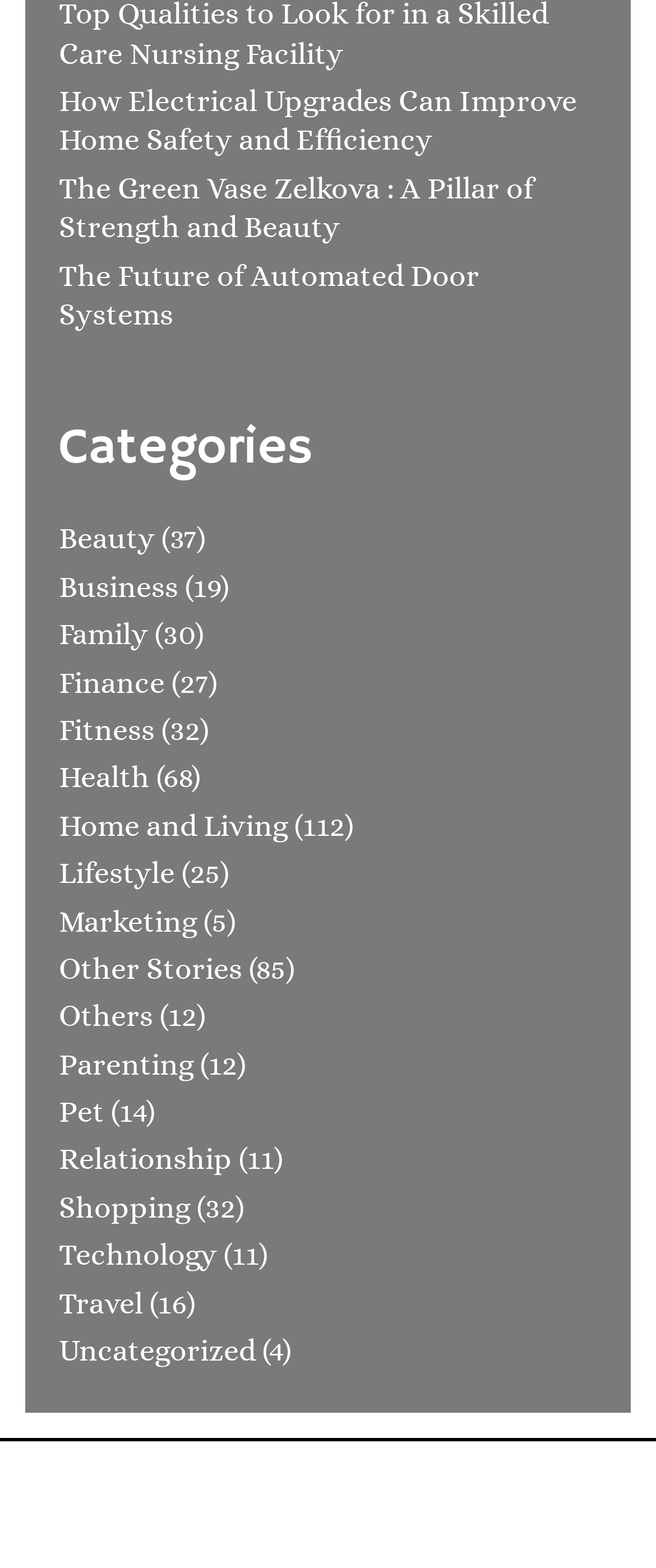Find the bounding box coordinates for the HTML element described as: "Other Stories". The coordinates should consist of four float values between 0 and 1, i.e., [left, top, right, bottom].

[0.09, 0.607, 0.369, 0.628]